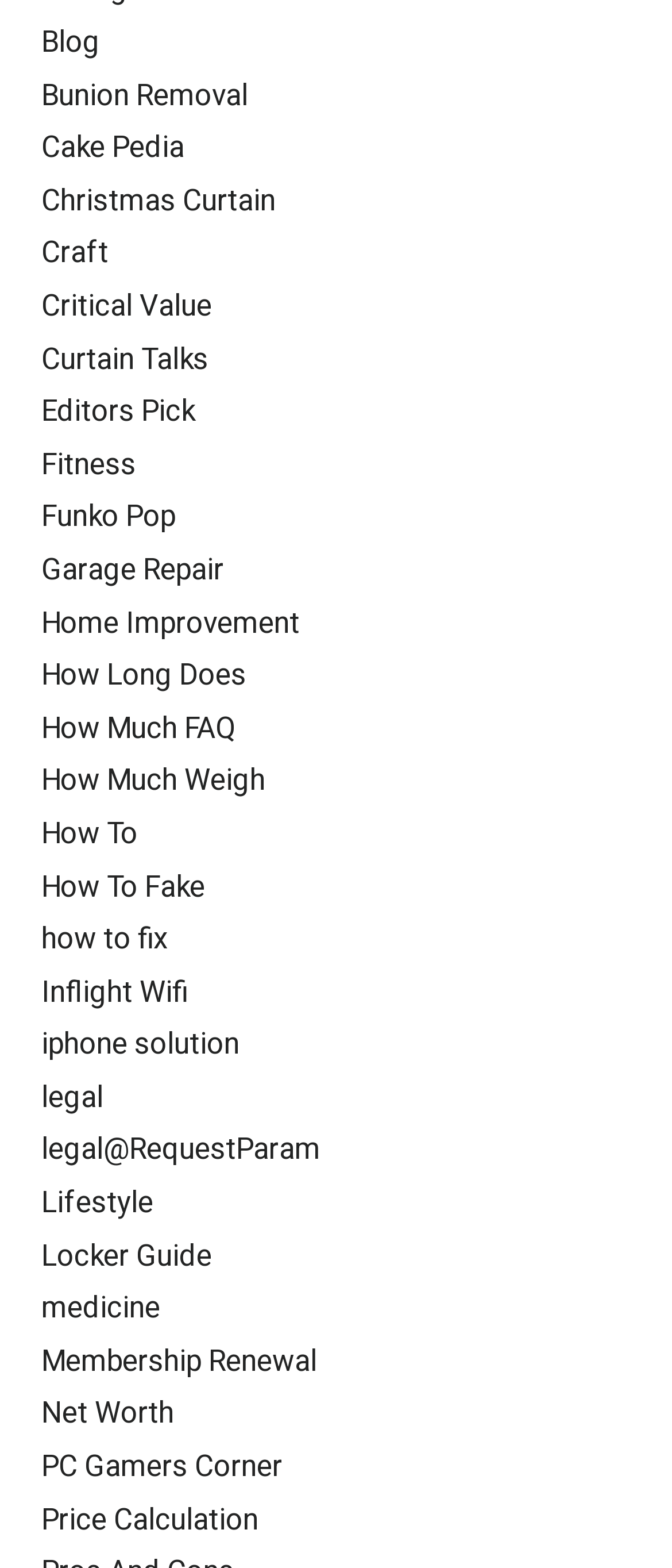Find the bounding box coordinates for the HTML element specified by: "legal@RequestParam".

[0.062, 0.72, 0.477, 0.747]